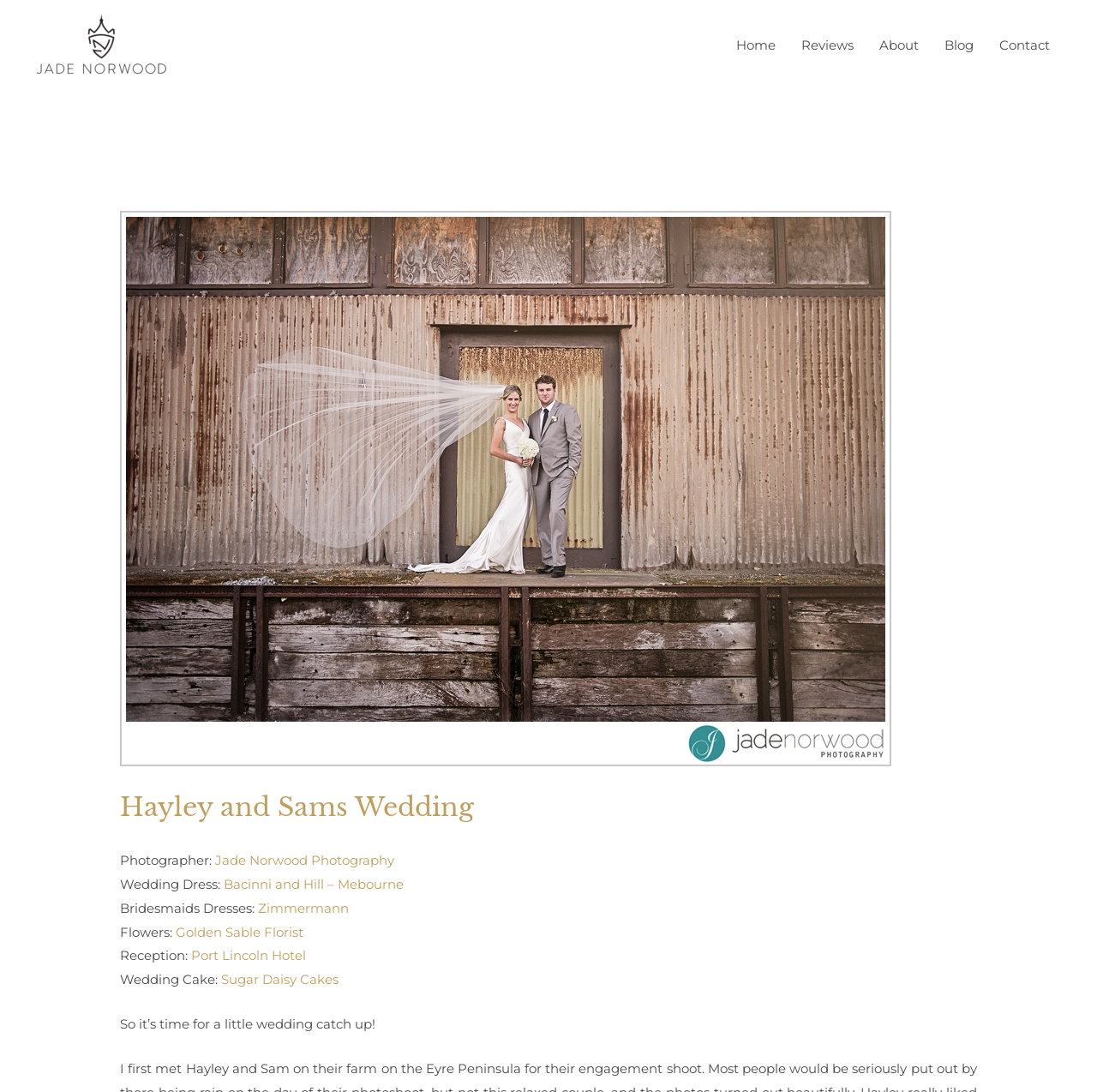What is the name of the cake designer who made the wedding cake?
Give a one-word or short phrase answer based on the image.

Sugar Daisy Cakes